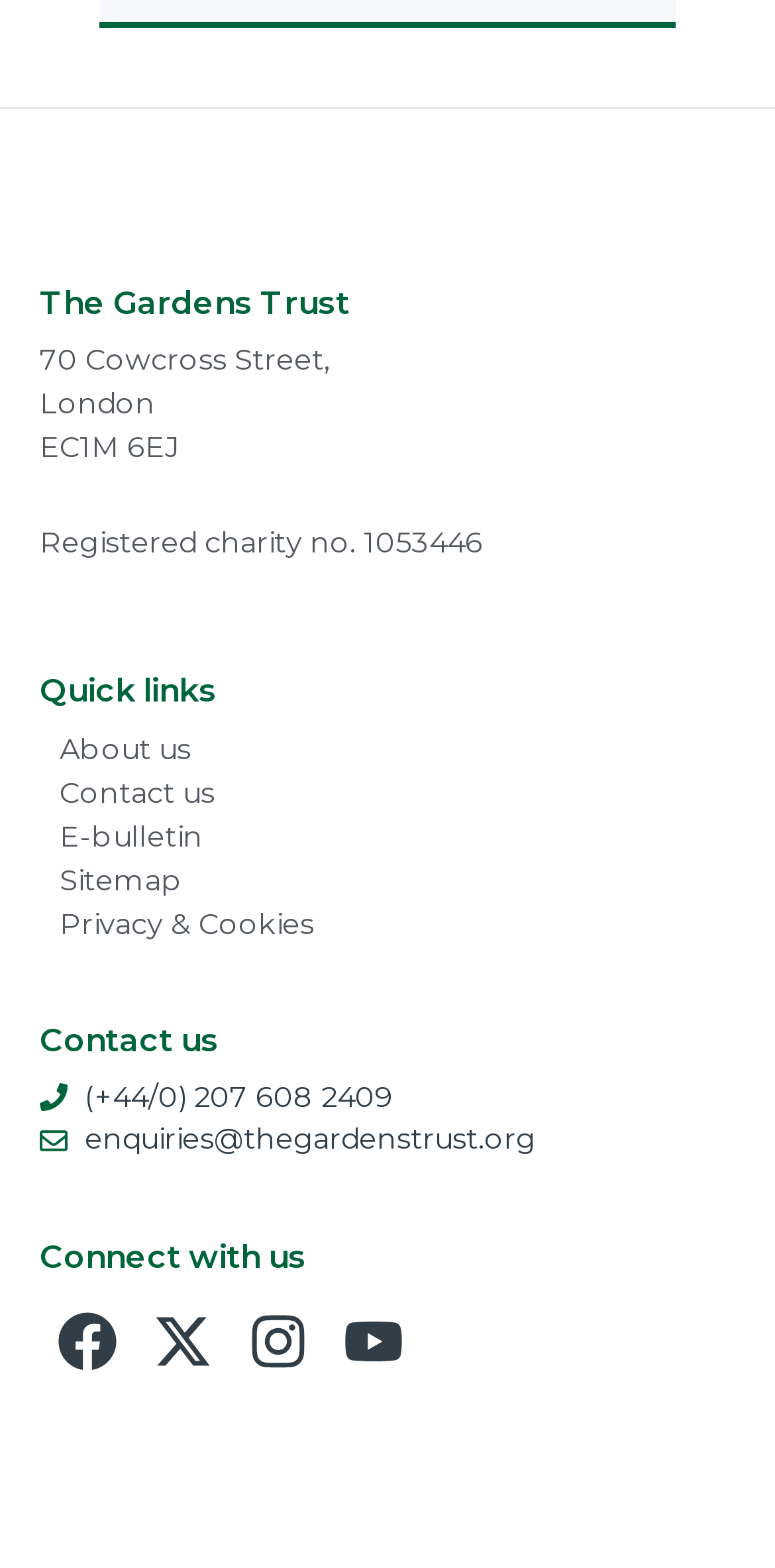What social media platforms can I connect with The Gardens Trust on?
Please answer the question with a detailed response using the information from the screenshot.

I found the social media links by looking at the links under the 'Connect with us' heading, which provide links to Facebook, Twitter, Instagram, and Youtube.